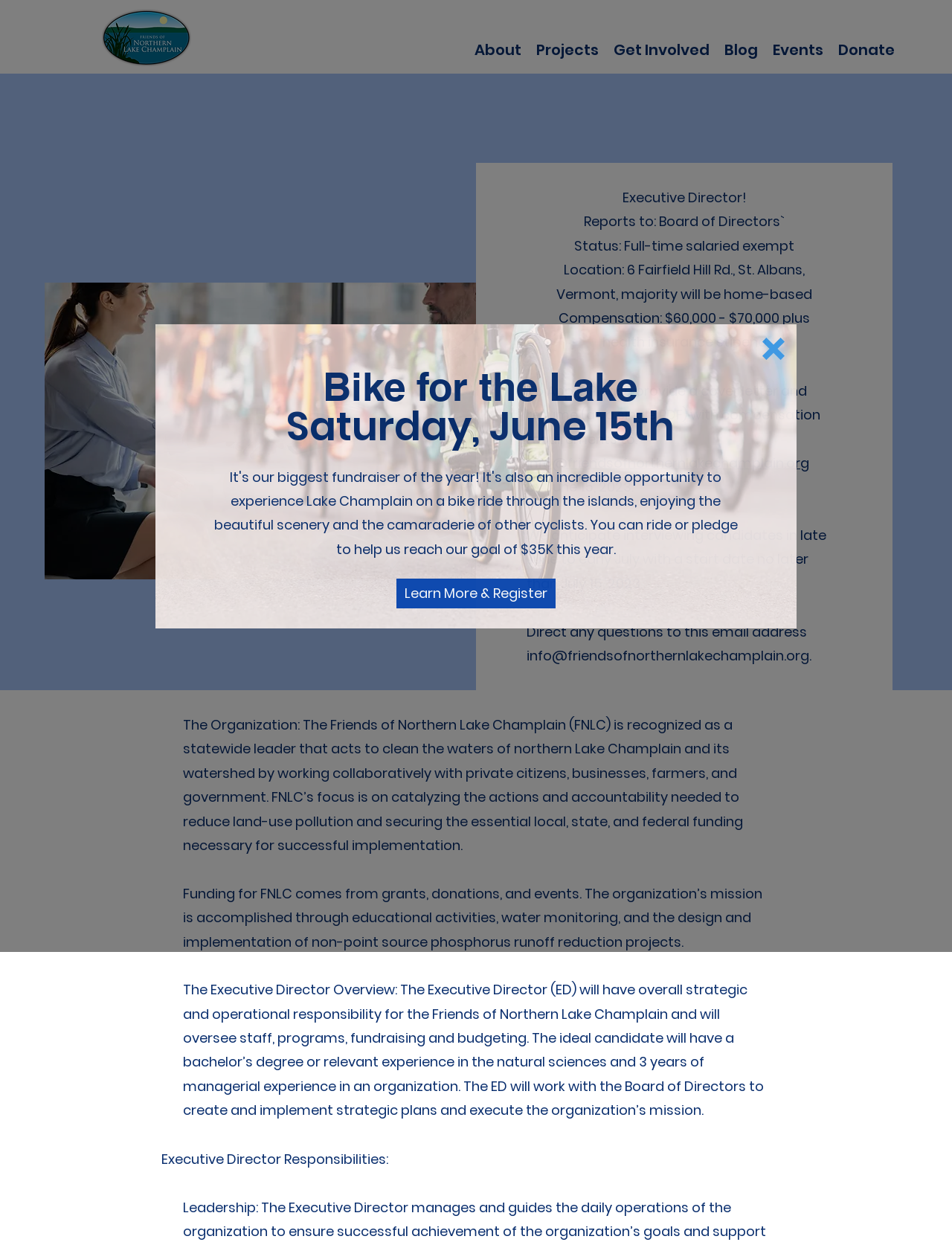Provide a thorough description of the webpage you see.

The webpage is about the Executive Director position at the Friends of Northern Lake Champlain (FNLC) organization. At the top, there is a navigation menu with links to "About", "Projects", "Get Involved", "Blog", "Events", and "Donate". Below the navigation menu, there is an image of people shaking hands in front of a camera.

The main content of the webpage is divided into sections. The first section is about the Executive Director position, with a heading "Executive Director!" and details about the job, including the reports to, status, location, compensation, and how to apply. The application instructions include providing a cover letter and resume to a specific email address.

Below the job details, there is a section about the organization, describing its mission and focus on cleaning the waters of northern Lake Champlain and its watershed. The organization's funding sources and activities are also mentioned.

The next section is about the Executive Director's responsibilities, including leadership, management, and strategic planning. The section is headed by "Executive Director Responsibilities:".

On the right side of the webpage, there is a dialog box with an image of a bike race, a heading "Bike for the Lake Saturday, June 15th", and a link to "Learn More & Register". There is also a button to "Back to site".